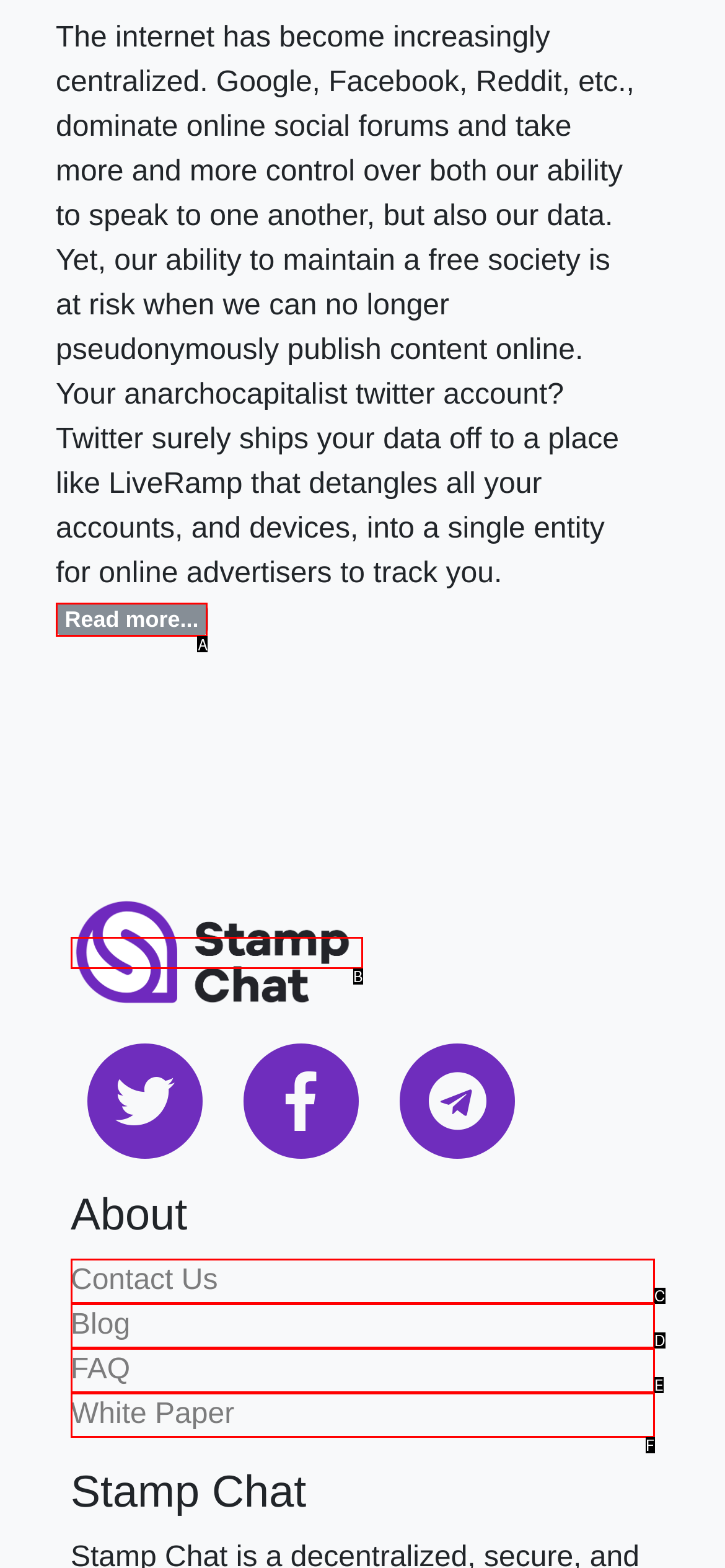Tell me which one HTML element best matches the description: parent_node: twitter
Answer with the option's letter from the given choices directly.

B